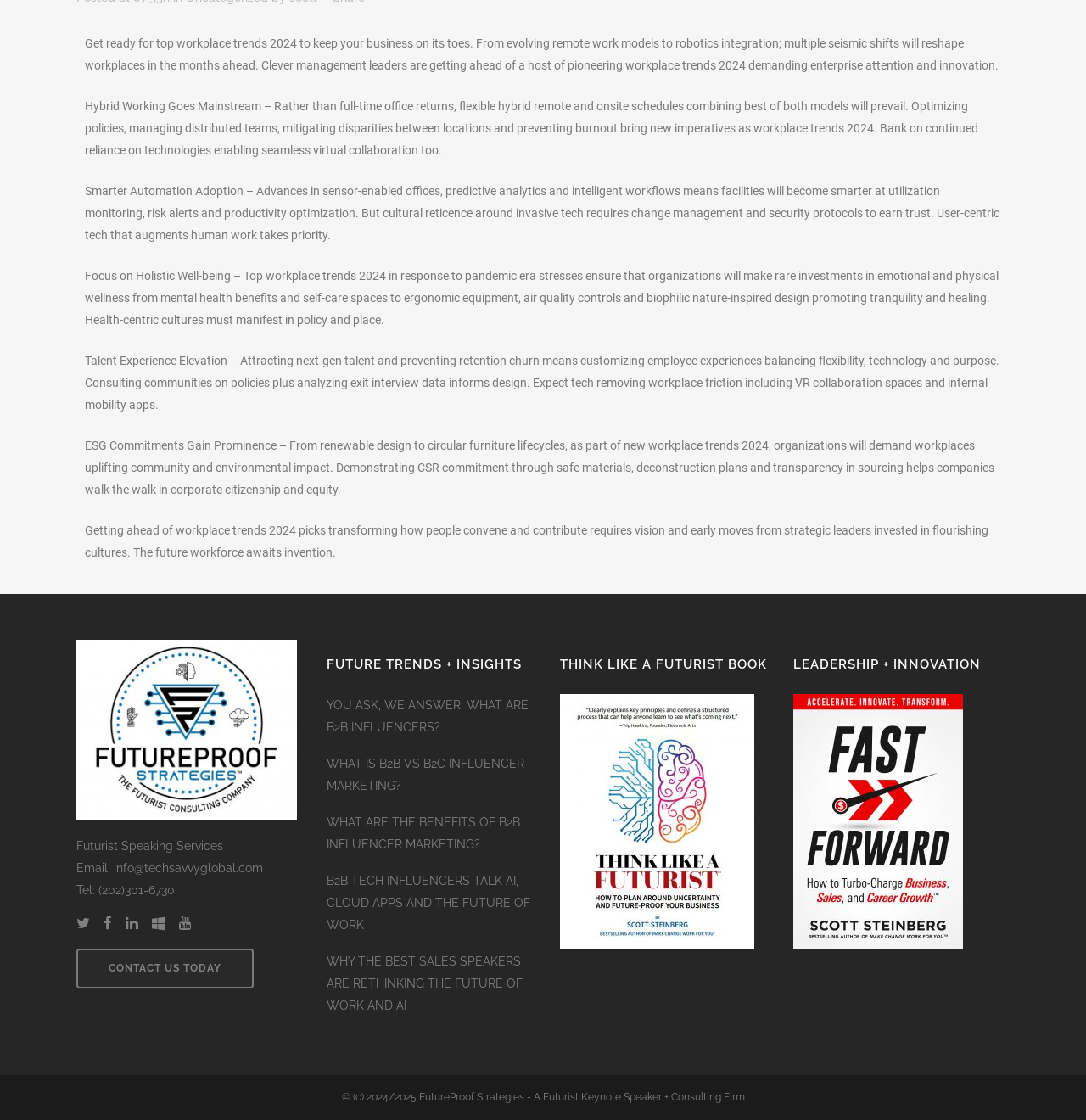Identify the bounding box for the given UI element using the description provided. Coordinates should be in the format (top-left x, top-left y, bottom-right x, bottom-right y) and must be between 0 and 1. Here is the description: parent_node: LEADERSHIP + INNOVATION

[0.73, 0.837, 0.887, 0.849]